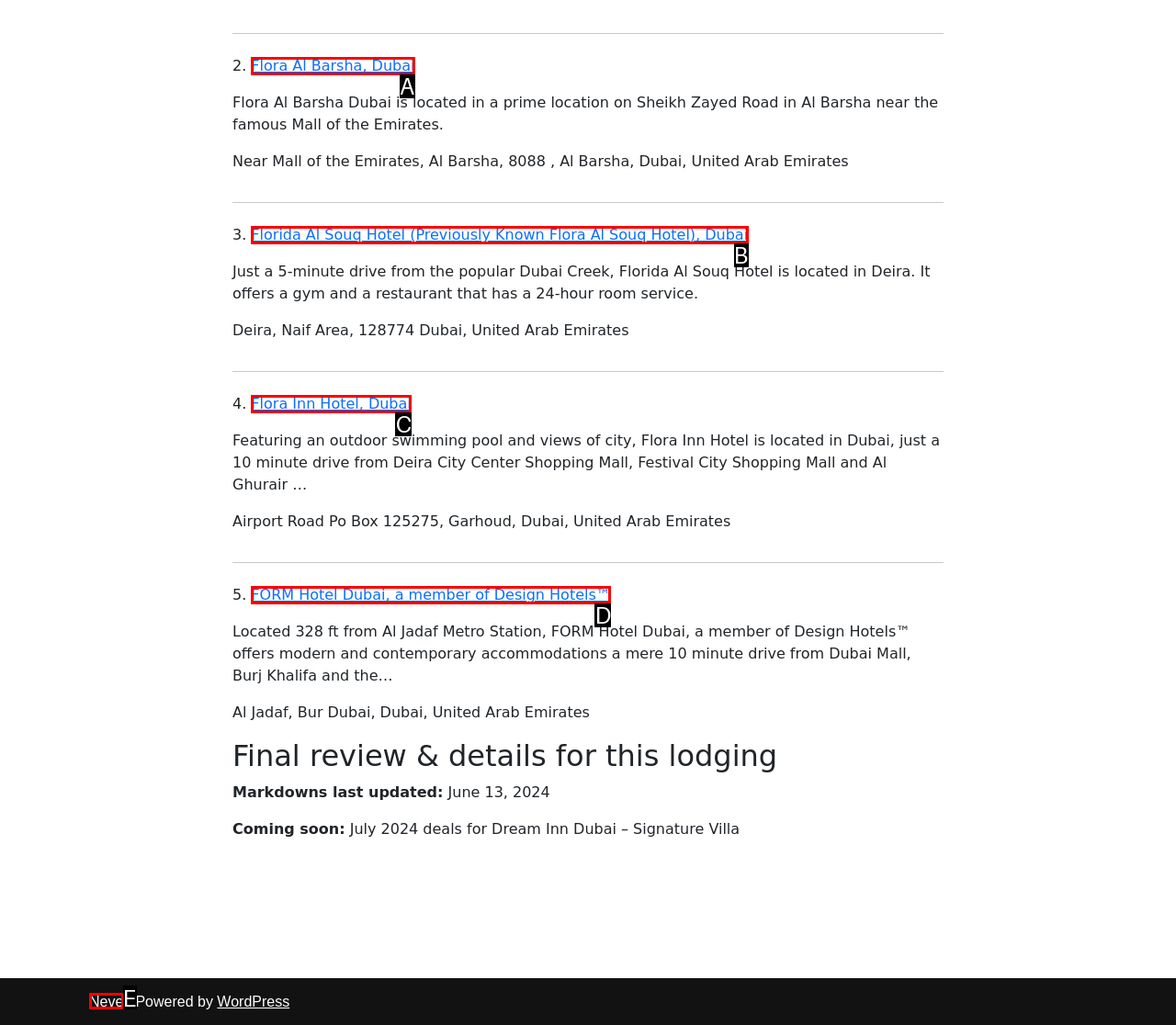Given the description: Flora Inn Hotel, Dubai, identify the corresponding option. Answer with the letter of the appropriate option directly.

C